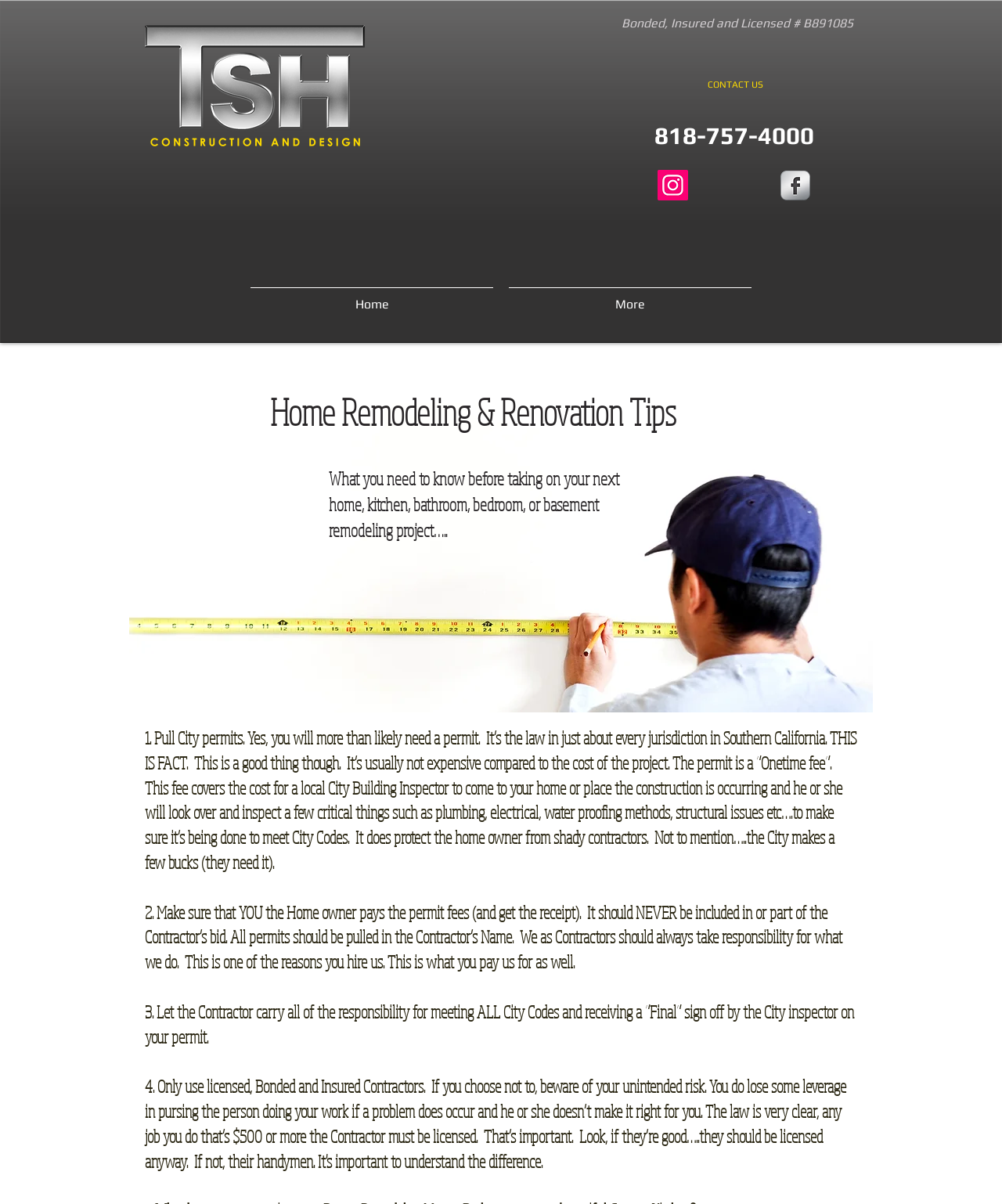Using the provided element description: "CONTACT US", determine the bounding box coordinates of the corresponding UI element in the screenshot.

[0.677, 0.059, 0.791, 0.082]